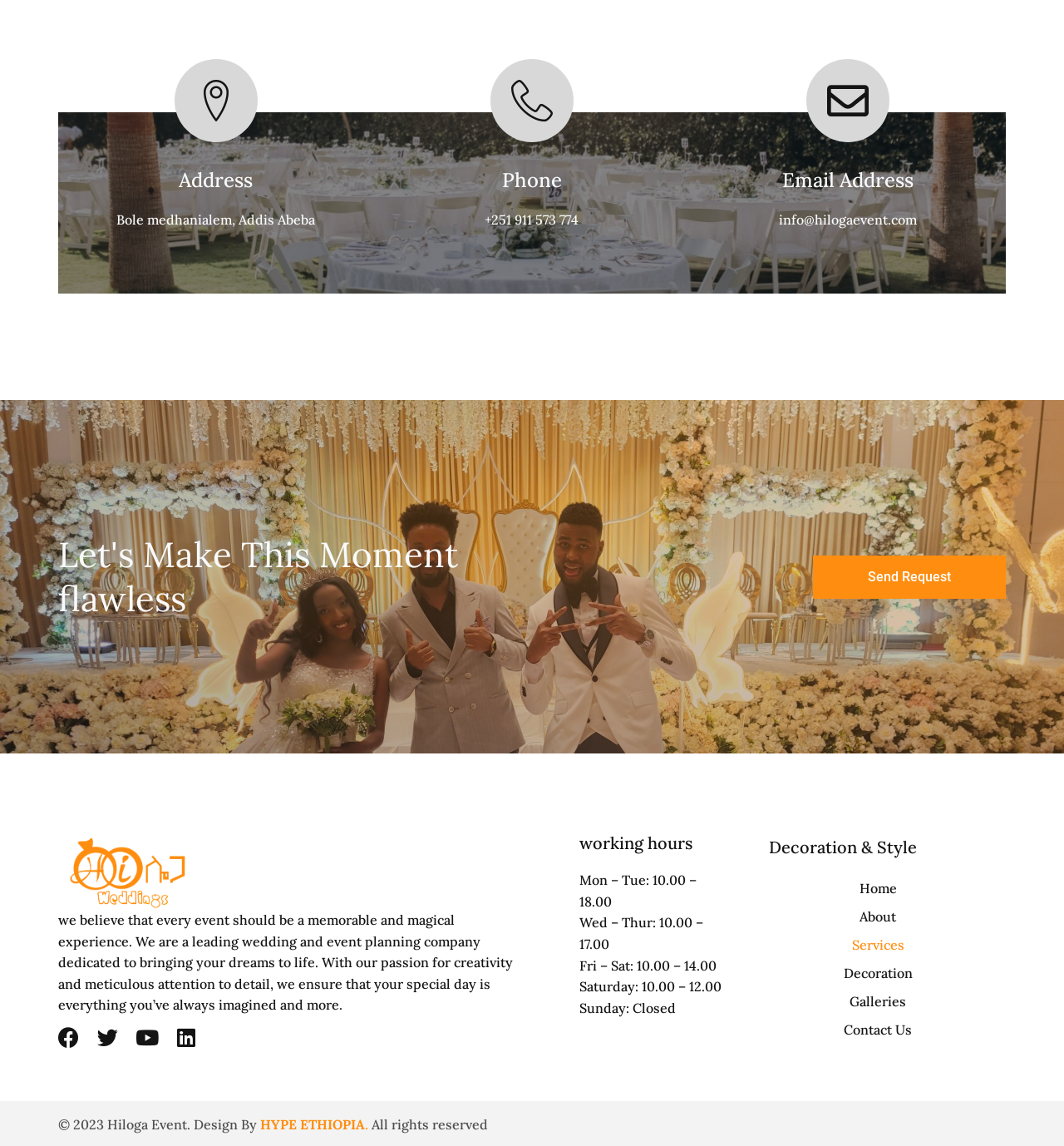What is the company's phone number?
Provide a thorough and detailed answer to the question.

The phone number can be found in the 'Phone' section, which is located at the top-center part of the webpage, with a heading 'Phone' and a static text '+251 911 573 774'.